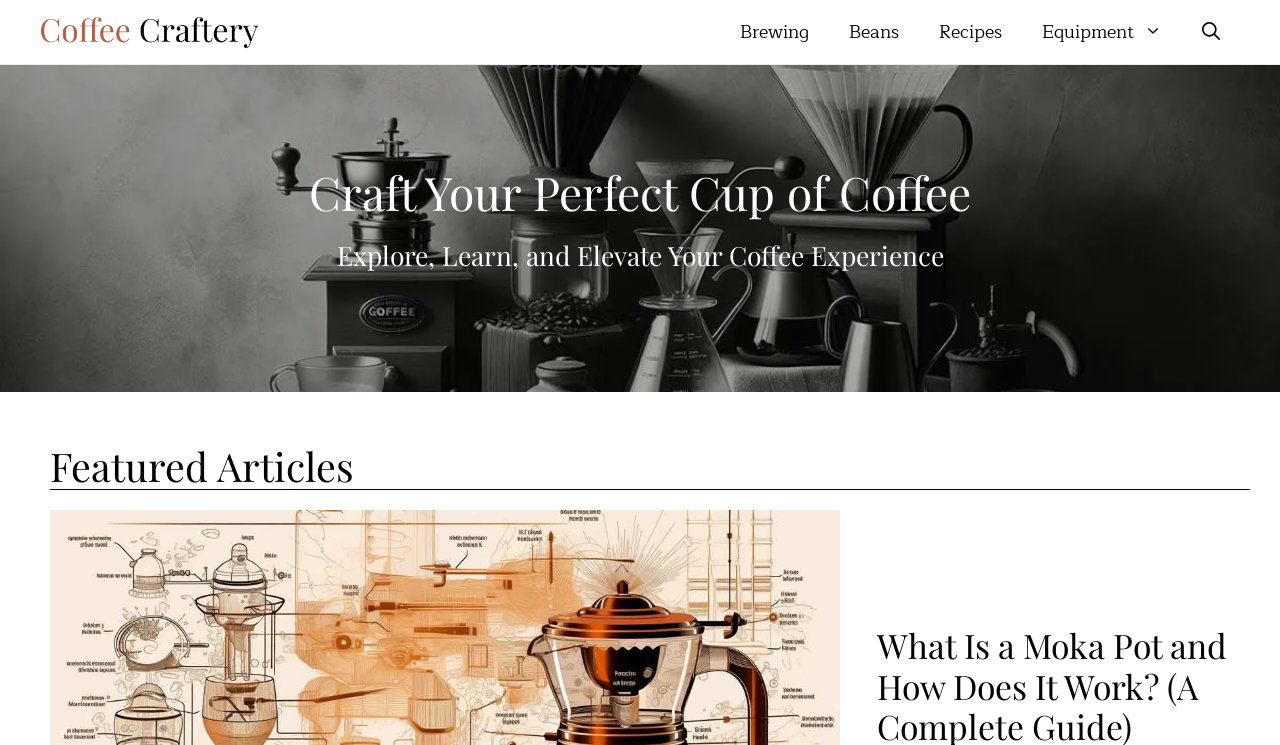What is the tone of the webpage?
Carefully analyze the image and provide a thorough answer to the question.

The webpage has a formal and informative tone, as it provides guidance on mastering the art of coffee, and the language used is professional and instructional, suggesting that the purpose of the webpage is to educate and inform users about coffee.